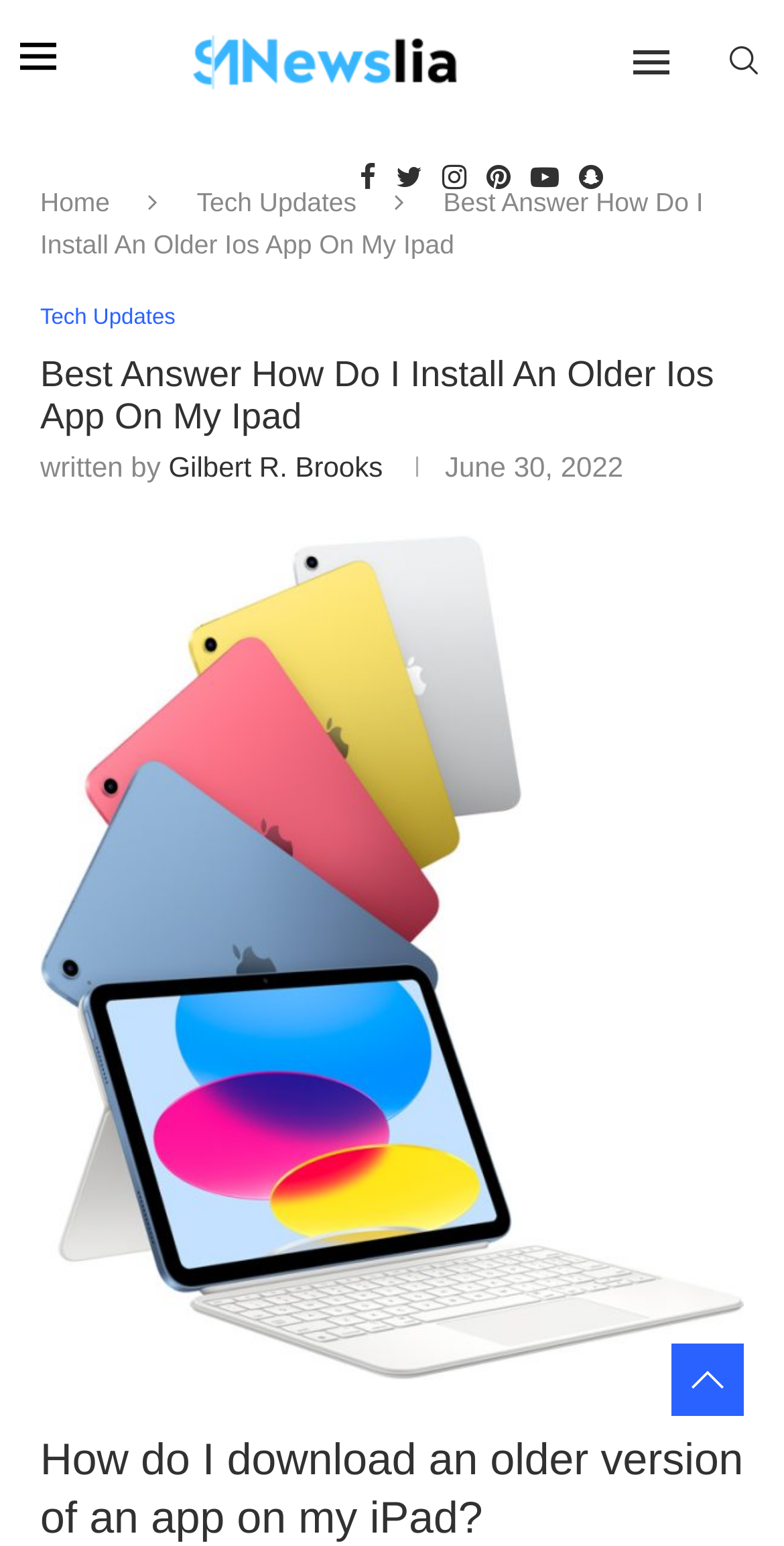Use a single word or phrase to answer the question:
What is the website's name?

News Lia